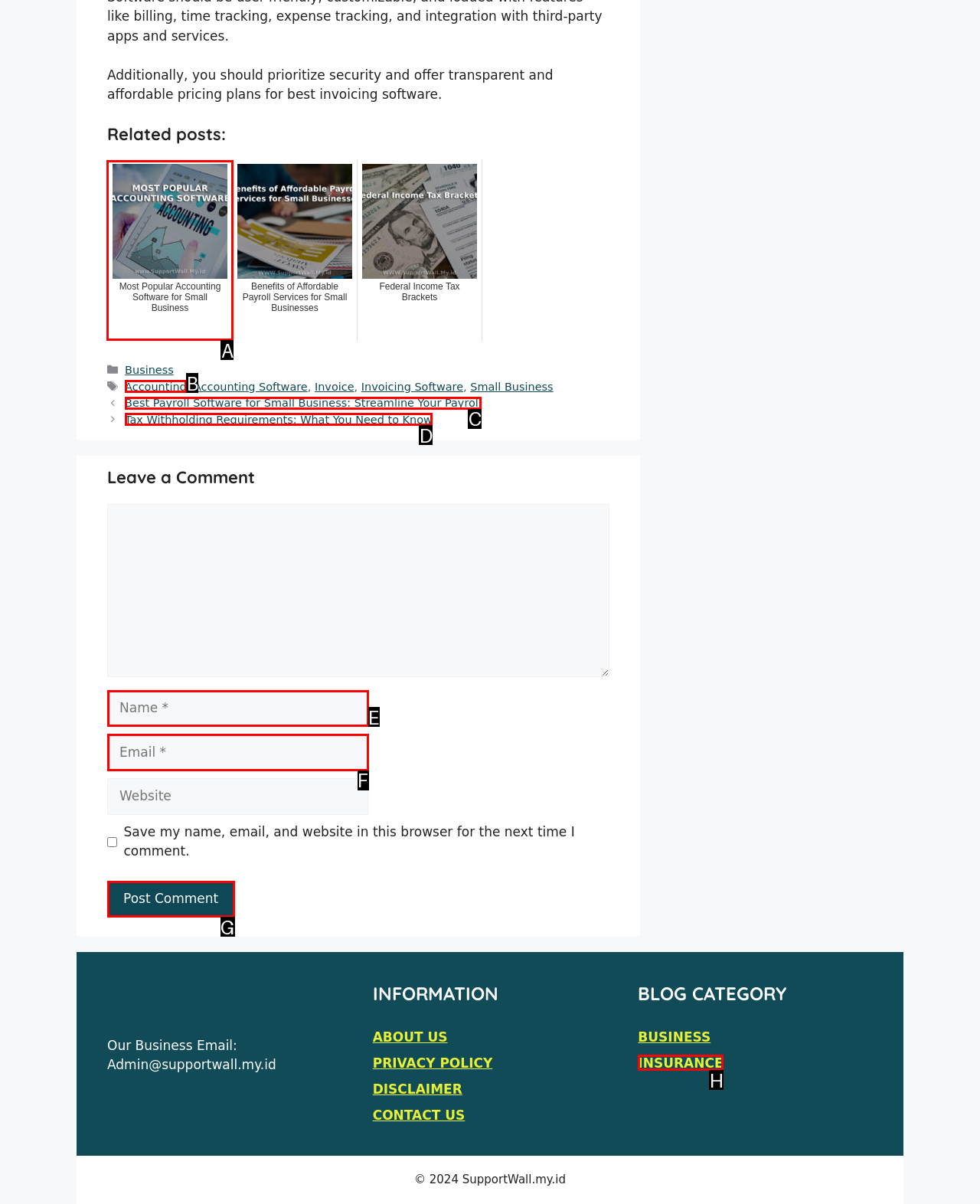Choose the letter of the UI element necessary for this task: Click on the 'Most Popular Accounting Software for Small Business' link
Answer with the correct letter.

A